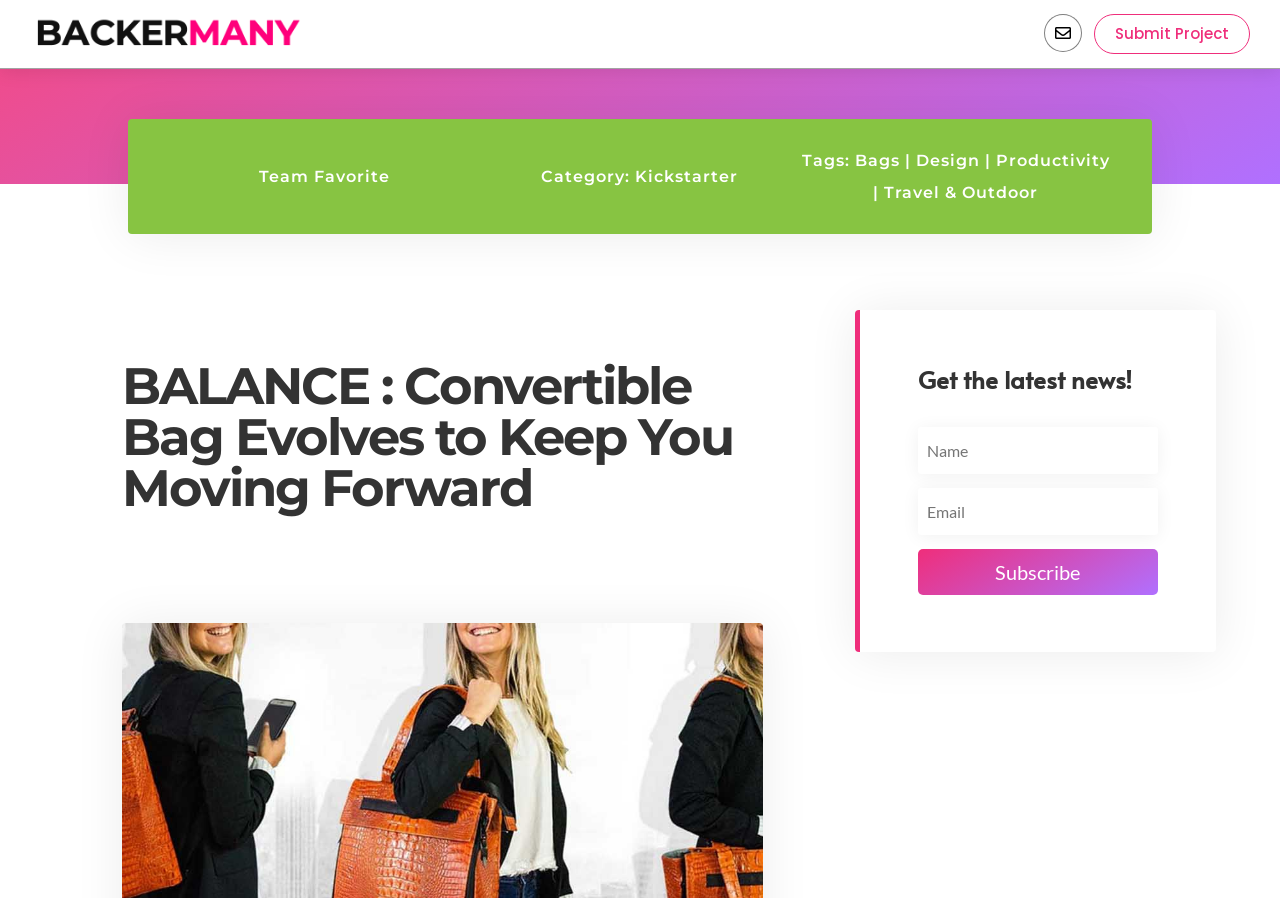Pinpoint the bounding box coordinates of the element to be clicked to execute the instruction: "Subscribe to the newsletter".

[0.717, 0.611, 0.905, 0.662]